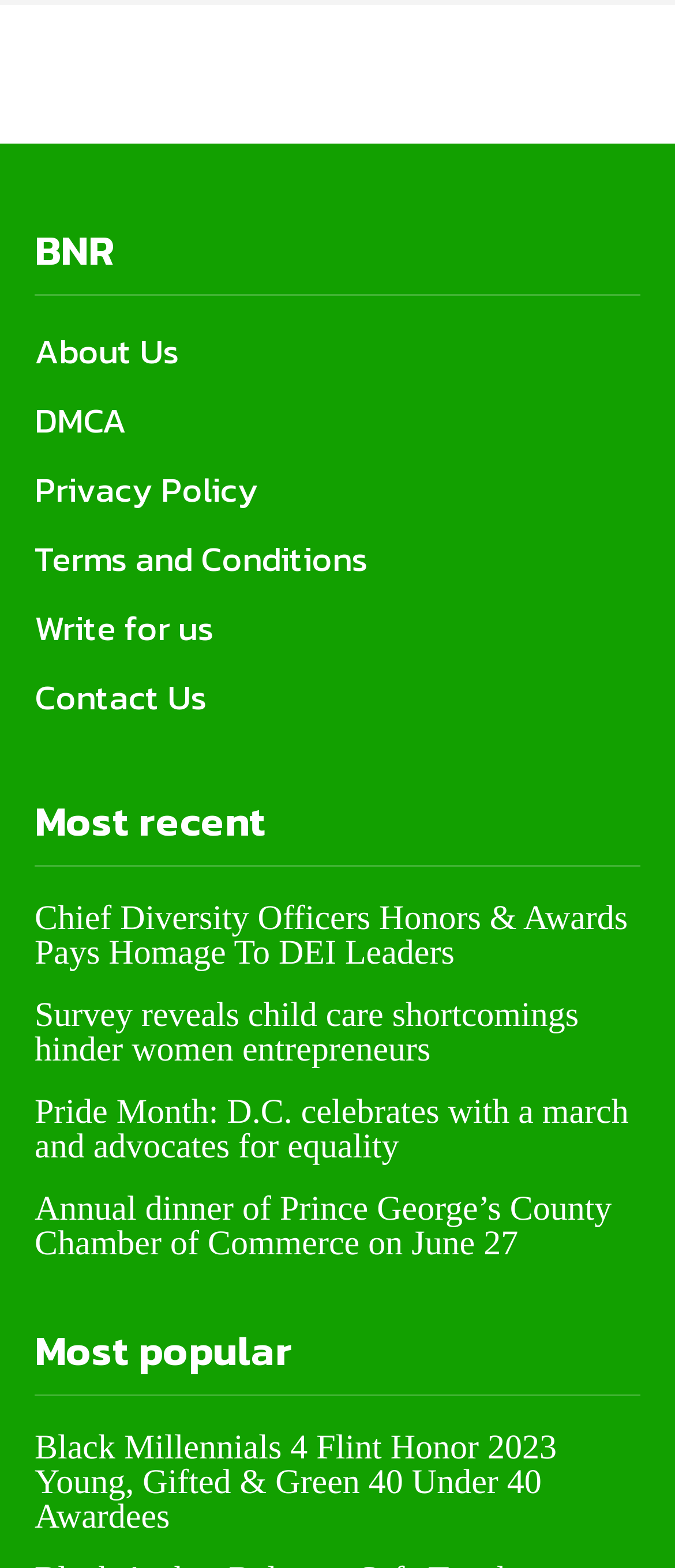Locate the bounding box coordinates of the element that needs to be clicked to carry out the instruction: "Learn more about Black Millennials 4 Flint Honor 2023 Young, Gifted & Green 40 Under 40 Awardees". The coordinates should be given as four float numbers ranging from 0 to 1, i.e., [left, top, right, bottom].

[0.051, 0.912, 0.825, 0.98]